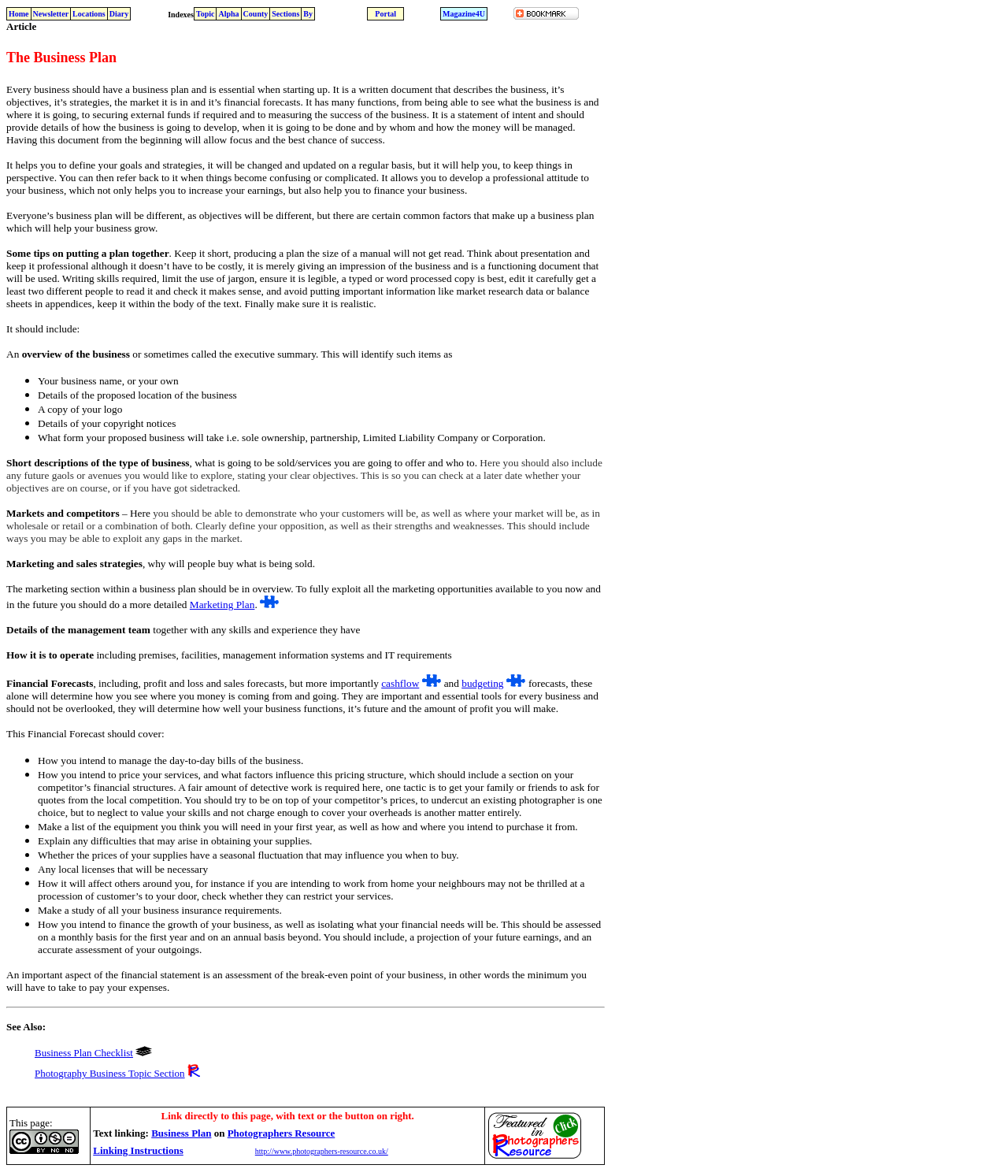Determine the bounding box coordinates of the element's region needed to click to follow the instruction: "Read Article". Provide these coordinates as four float numbers between 0 and 1, formatted as [left, top, right, bottom].

[0.006, 0.042, 0.6, 0.057]